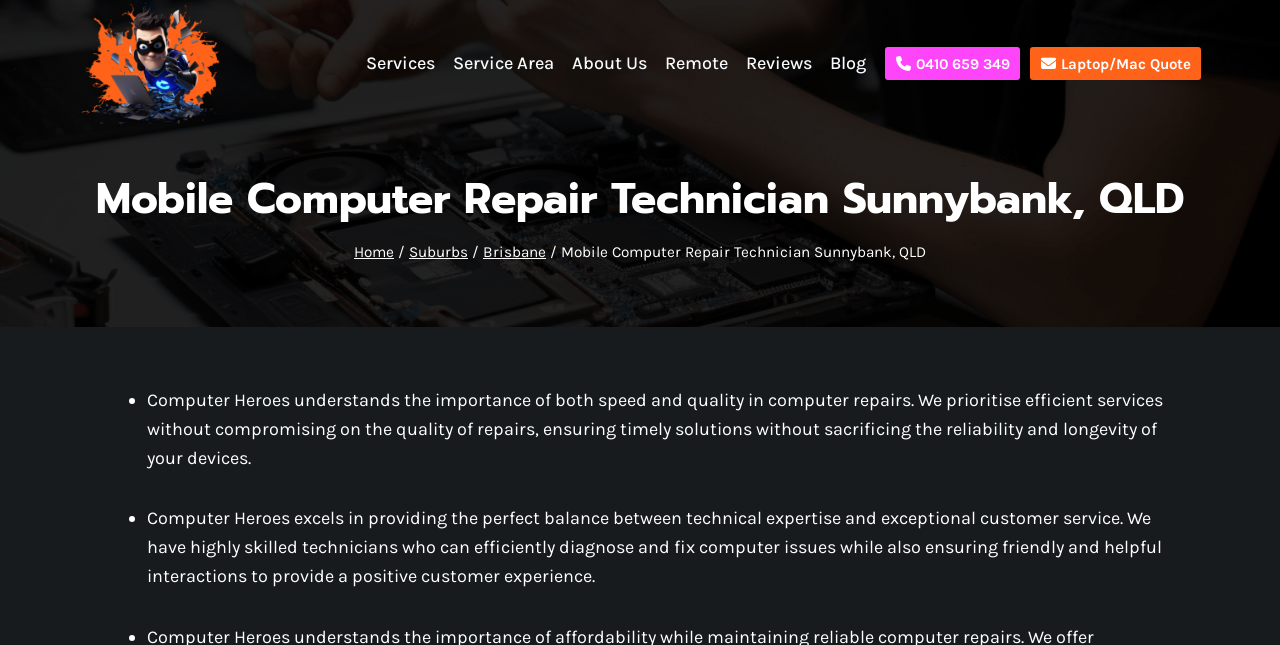Identify the bounding box coordinates of the clickable region required to complete the instruction: "Click the 'Services' link". The coordinates should be given as four float numbers within the range of 0 and 1, i.e., [left, top, right, bottom].

[0.279, 0.058, 0.347, 0.139]